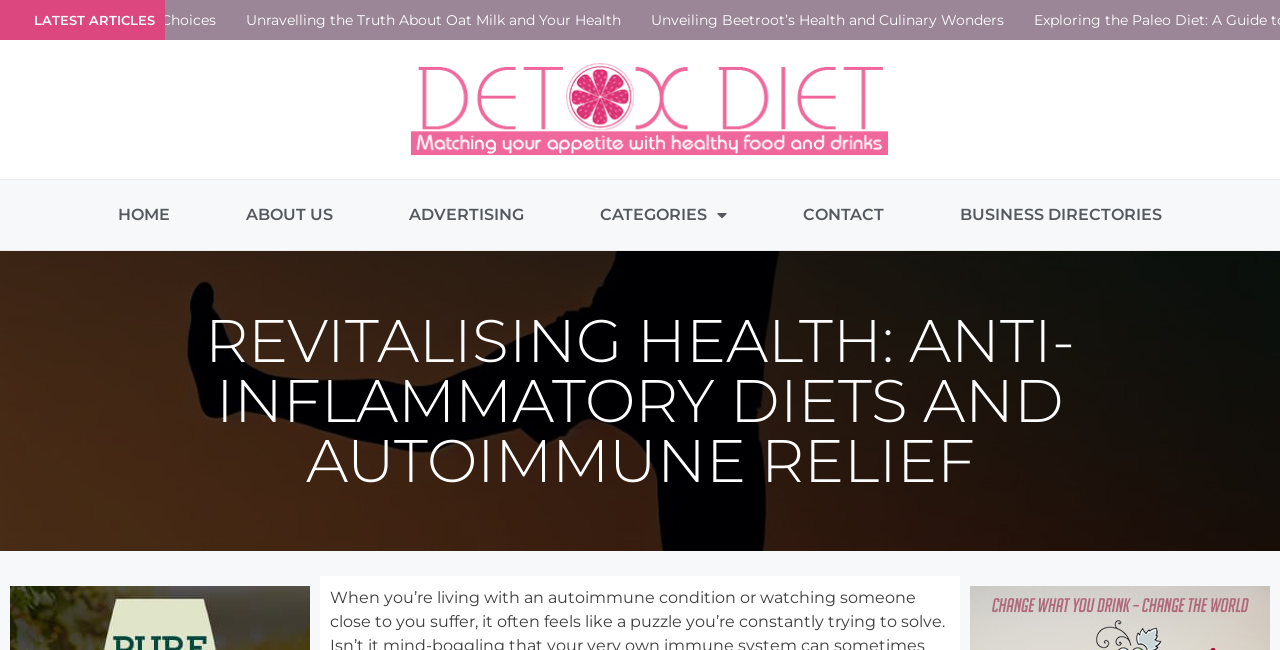Please determine the primary heading and provide its text.

REVITALISING HEALTH: ANTI-INFLAMMATORY DIETS AND AUTOIMMUNE RELIEF